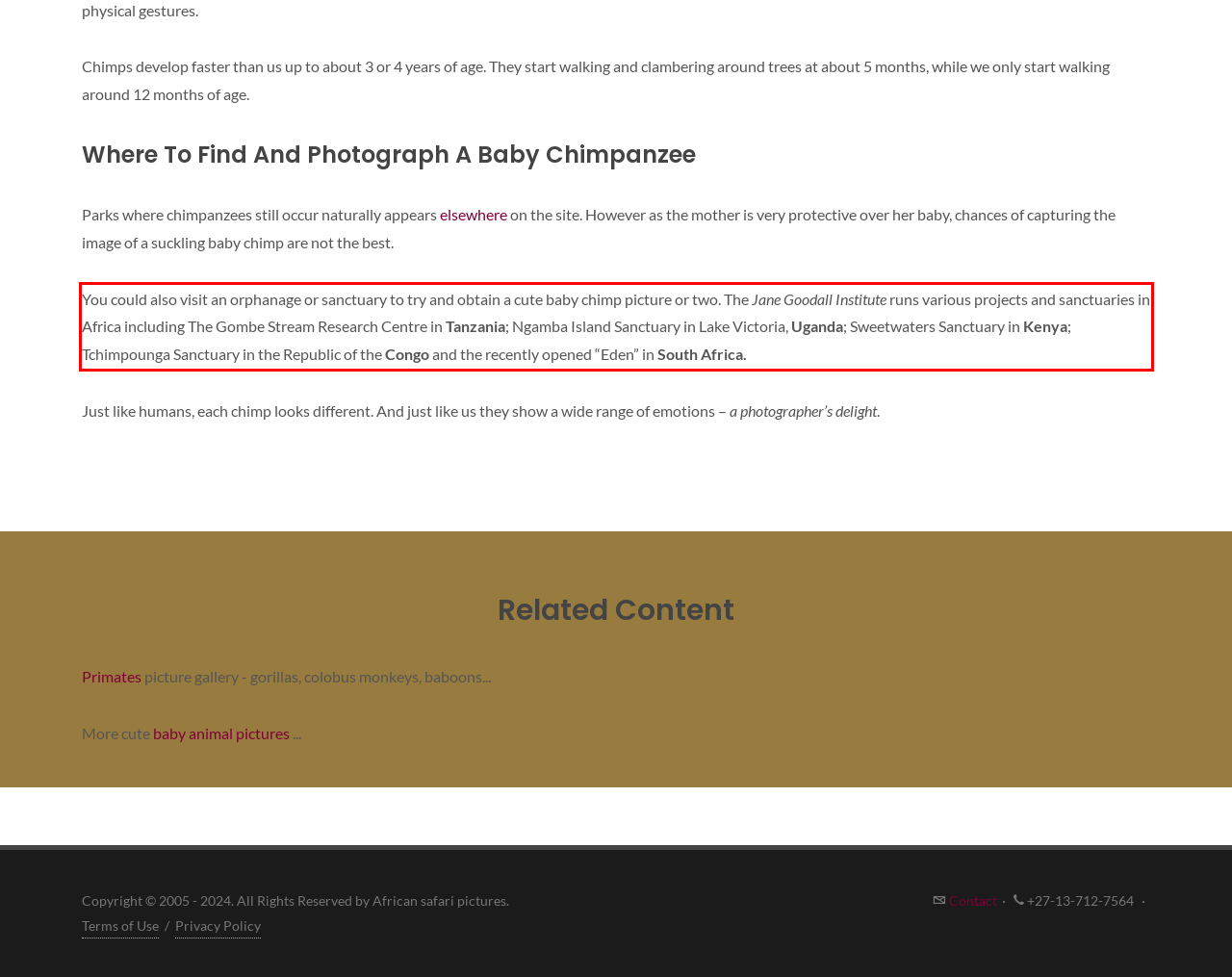Please recognize and transcribe the text located inside the red bounding box in the webpage image.

You could also visit an orphanage or sanctuary to try and obtain a cute baby chimp picture or two. The Jane Goodall Institute runs various projects and sanctuaries in Africa including The Gombe Stream Research Centre in Tanzania; Ngamba Island Sanctuary in Lake Victoria, Uganda; Sweetwaters Sanctuary in Kenya; Tchimpounga Sanctuary in the Republic of the Congo and the recently opened “Eden” in South Africa.